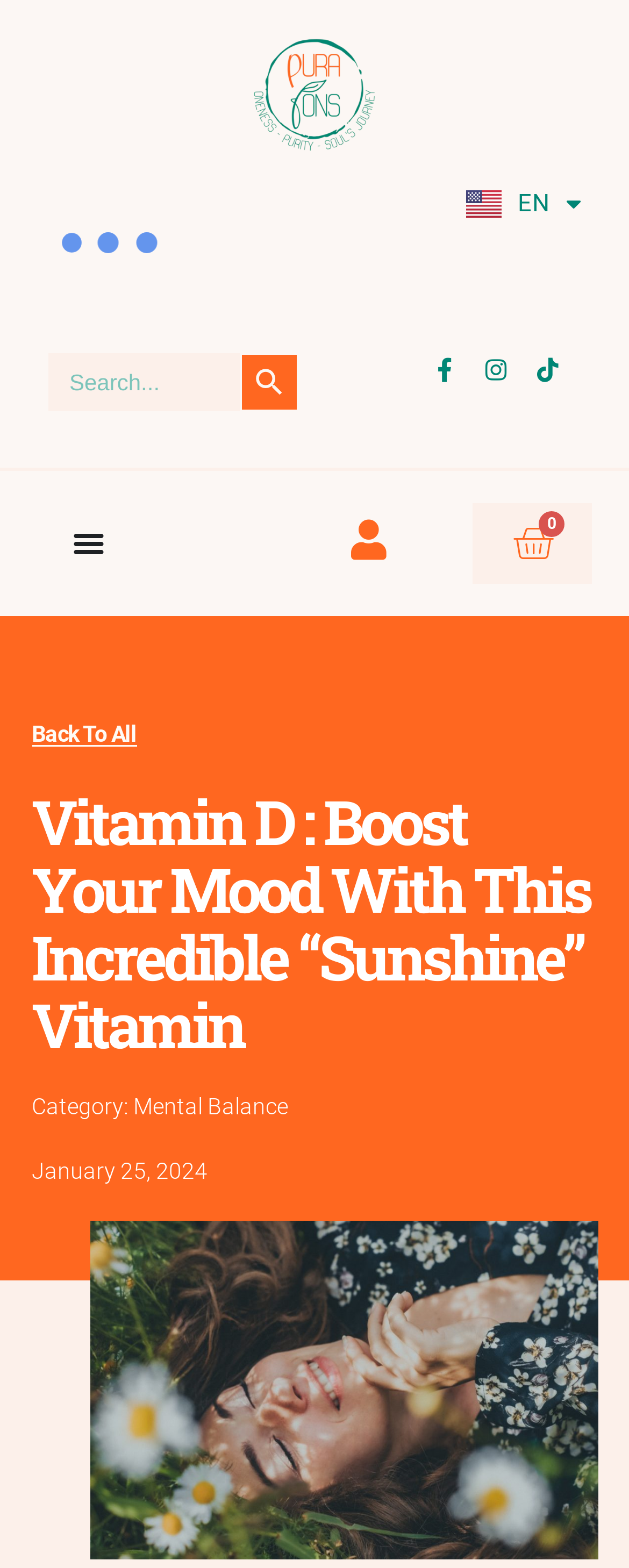Give a one-word or one-phrase response to the question: 
What is the purpose of the search bar?

To search the website